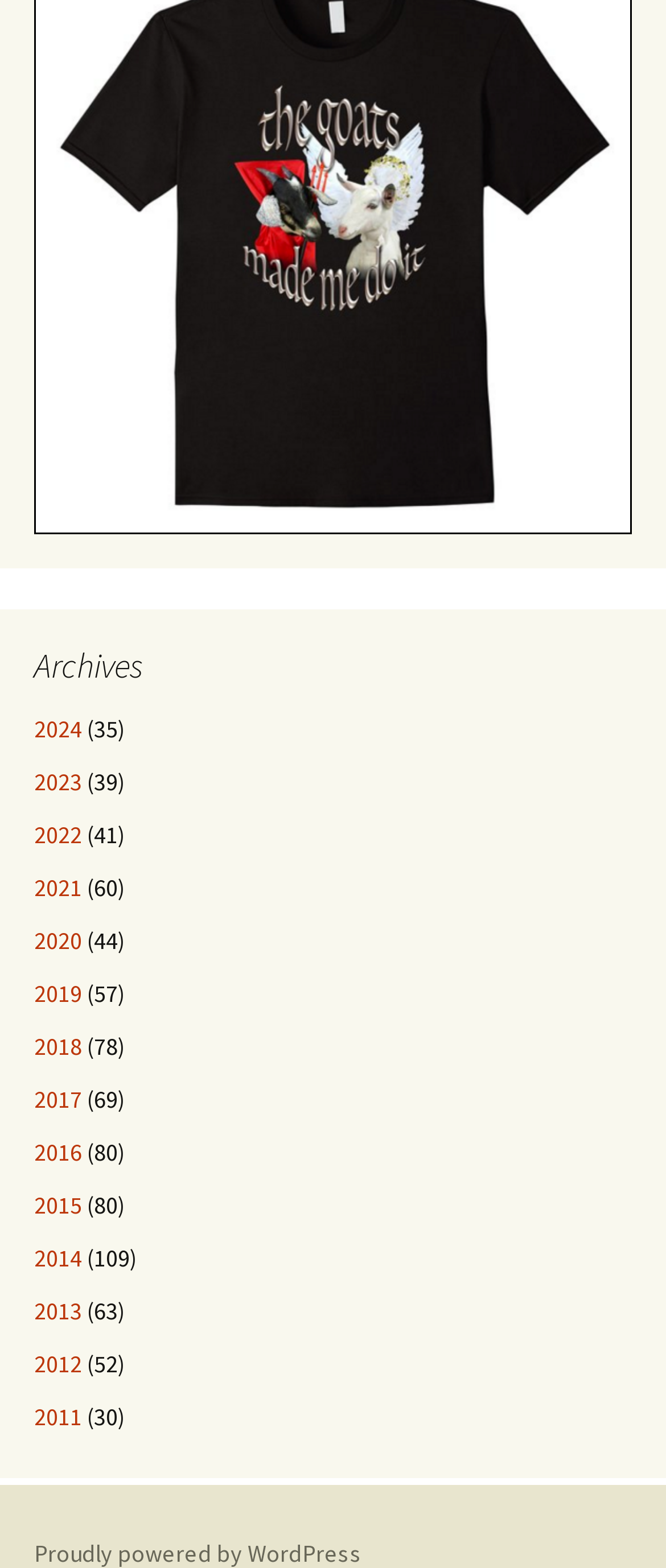Carefully examine the image and provide an in-depth answer to the question: What is the platform powering this webpage?

The platform powering this webpage is WordPress, which is indicated by the element with type 'link' and OCR text 'Proudly powered by WordPress' at coordinates [0.051, 0.98, 0.544, 1.0].